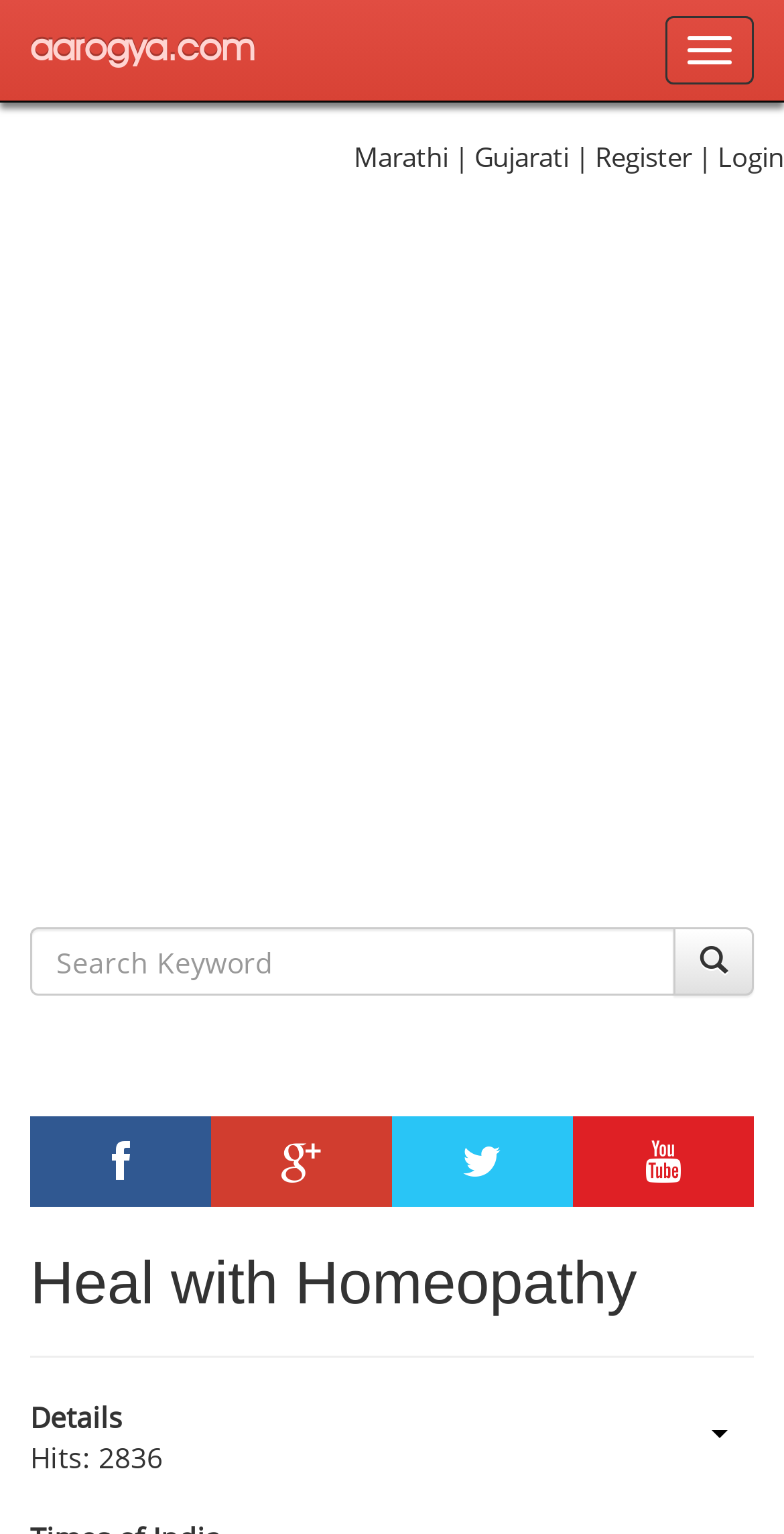Find and indicate the bounding box coordinates of the region you should select to follow the given instruction: "Toggle navigation".

[0.849, 0.01, 0.962, 0.055]